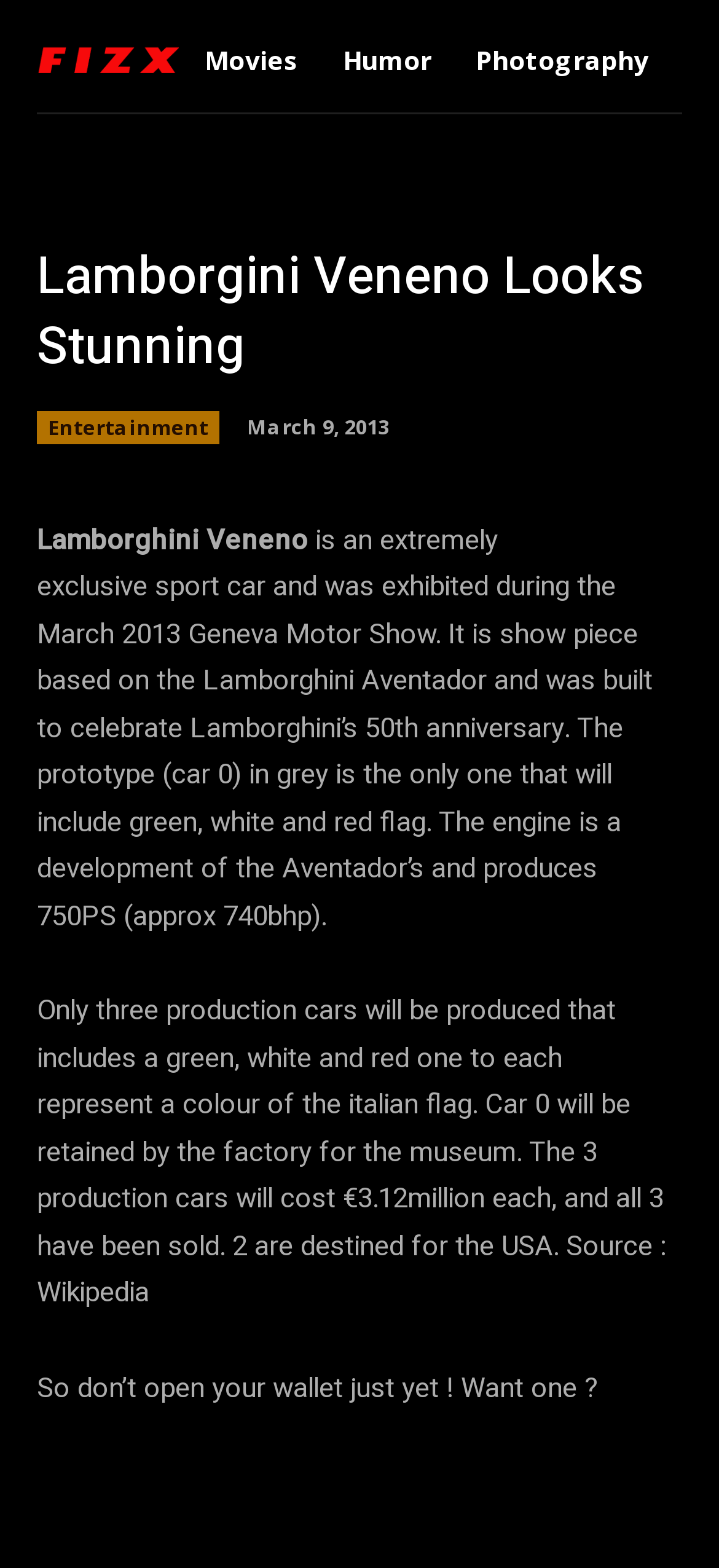How many production cars will be produced?
Utilize the image to construct a detailed and well-explained answer.

According to the text, 'Only three production cars will be produced that includes a green, white and red one to each represent a colour of the italian flag.'